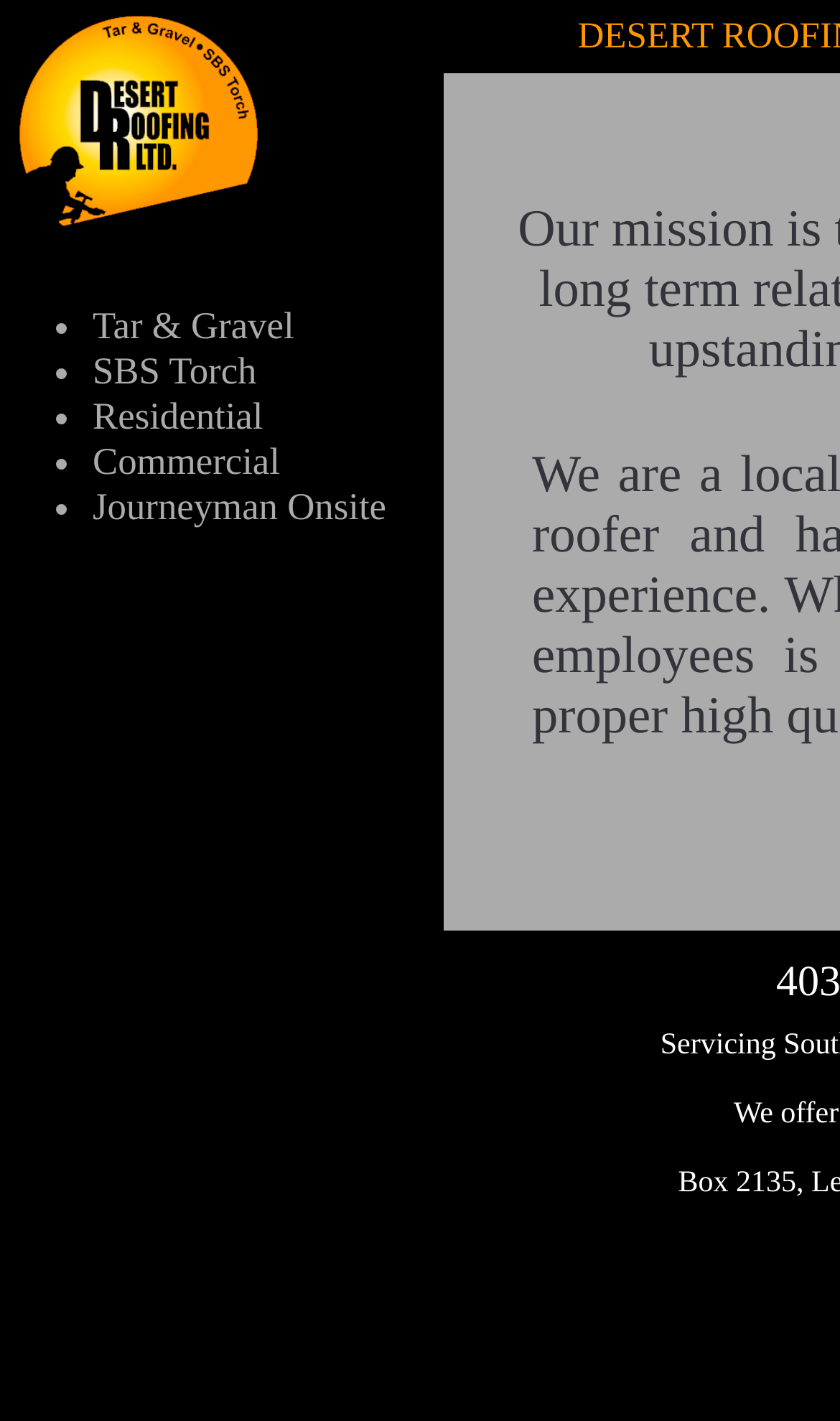Is the company specialized in industrial clean up crews?
Provide a concise answer using a single word or phrase based on the image.

Yes